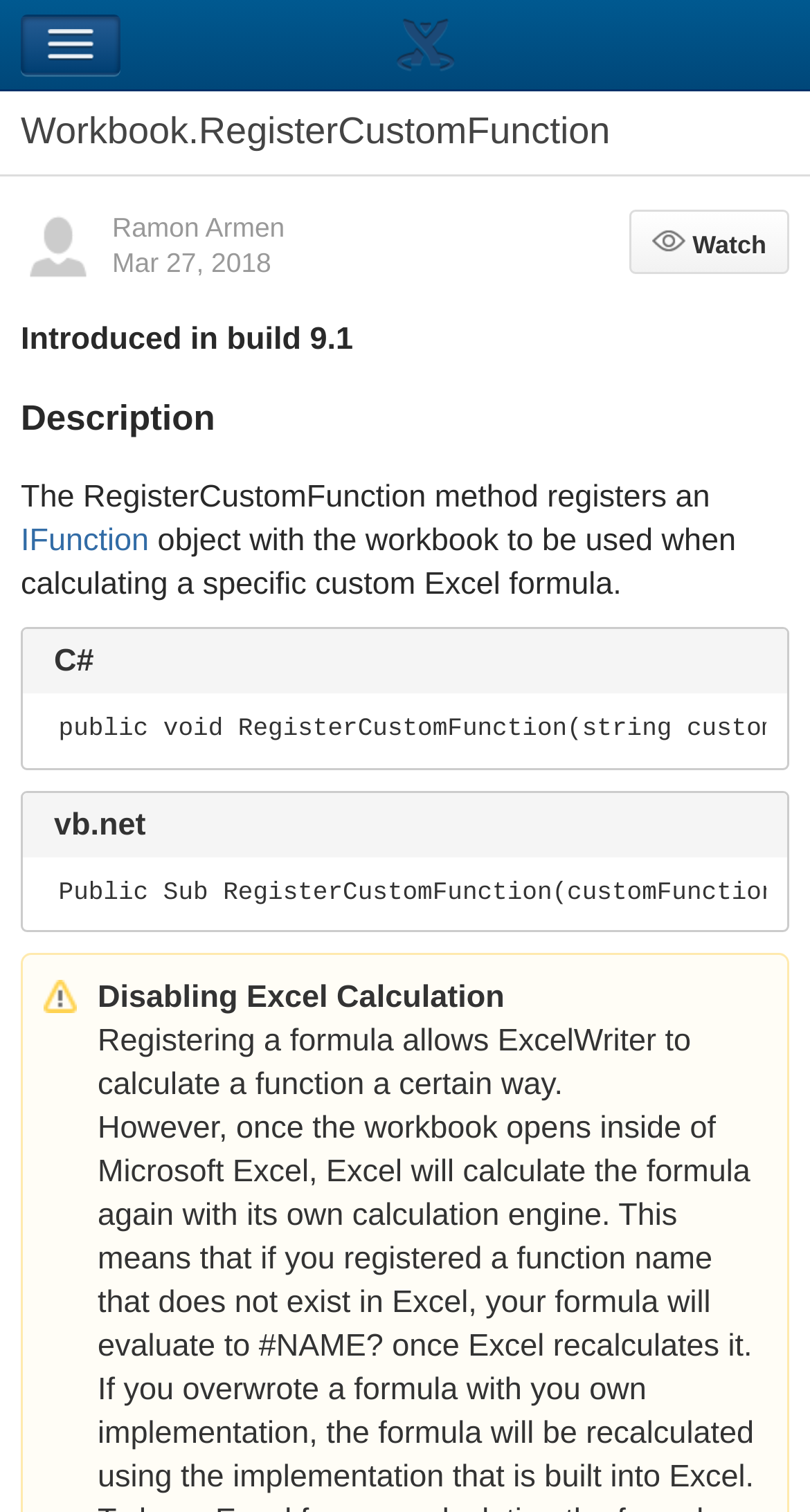Reply to the question with a single word or phrase:
What is the name of the author?

Ramon Armen